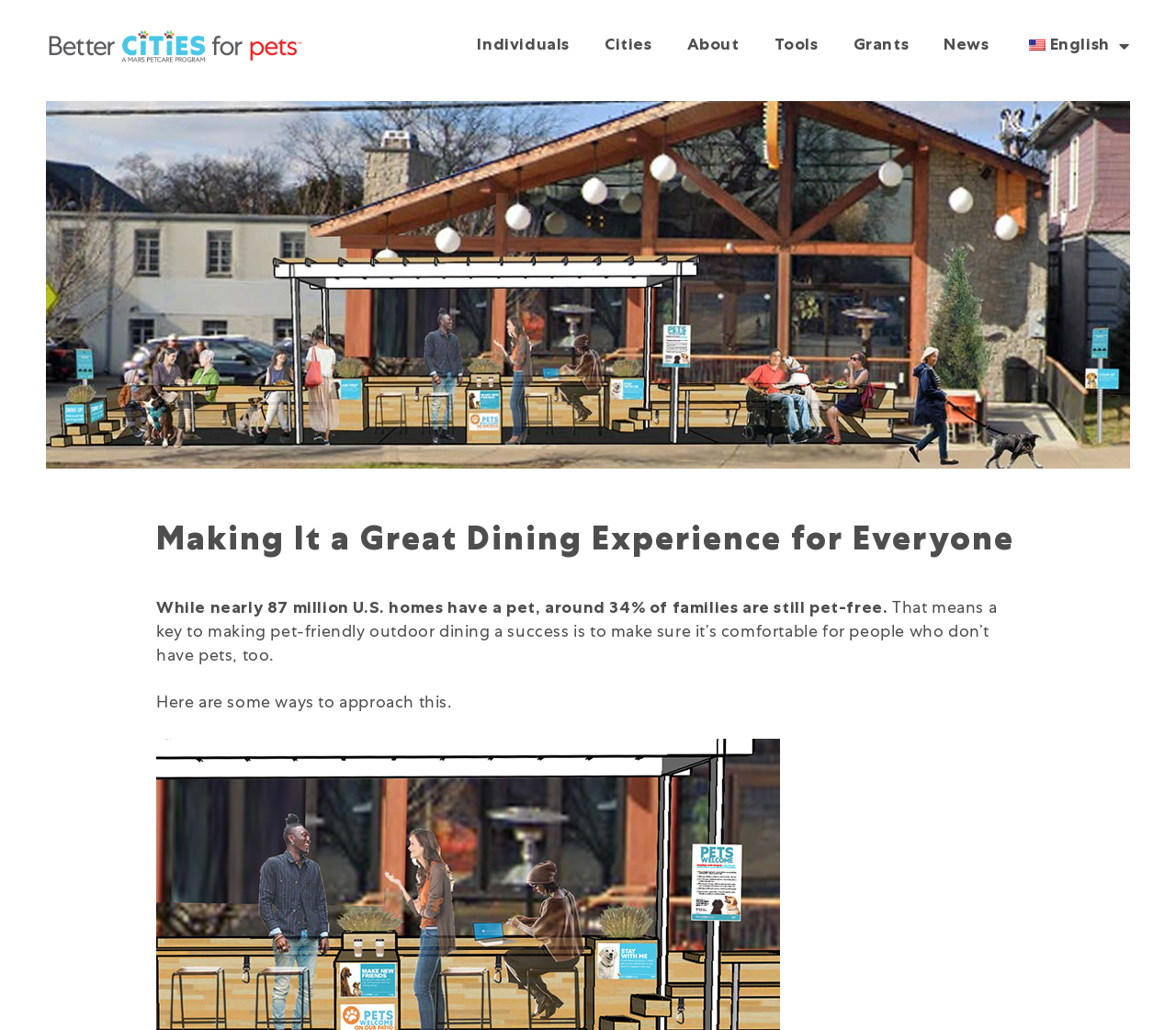What percentage of families are pet-free?
Provide a concise answer using a single word or phrase based on the image.

34%